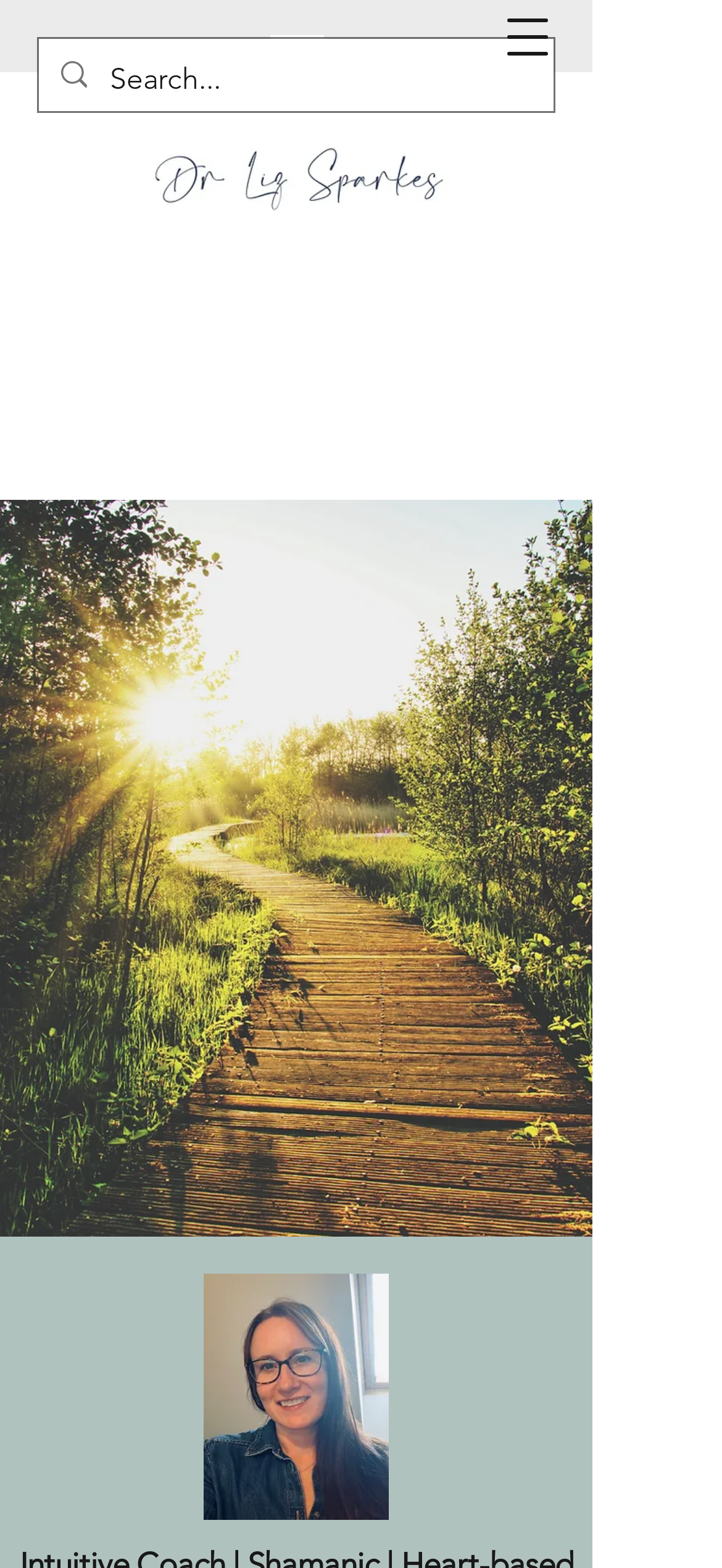Produce an elaborate caption capturing the essence of the webpage.

This webpage is about Dr. Liz Sparkes Warwickshire, a heart-based practitioner who offers services such as energy psychology, coaching, and retreats, as well as yin yoga. 

At the top right corner, there is a button to open a navigation menu. Below it, there is a link to an image of a feather, which is positioned near the top center of the page. To the left of the feather image, there is a larger image that takes up about half of the page's width. 

On the top left side of the page, there is a search function with a small magnifying glass icon and a search box where users can input text. The search function is surrounded by a subtle border. 

Below the search function, there is a large image that spans almost the entire width of the page, with a caption "Image by Leo Wieling". At the bottom of the page, there is a smaller image of a person, likely Dr. Liz Sparkes Warwickshire herself, positioned near the bottom center of the page.